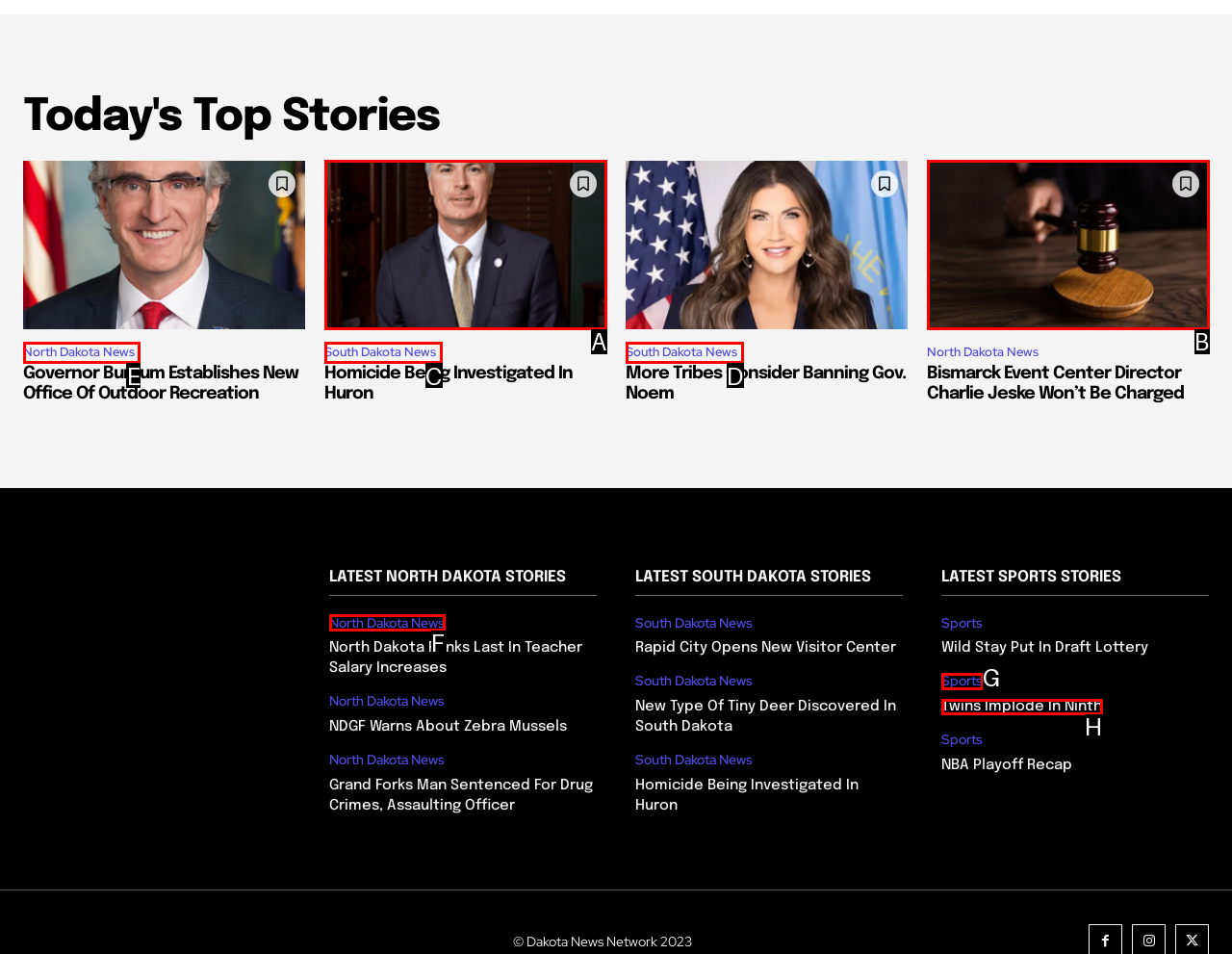Identify the HTML element I need to click to complete this task: Read 'North Dakota News' Provide the option's letter from the available choices.

E